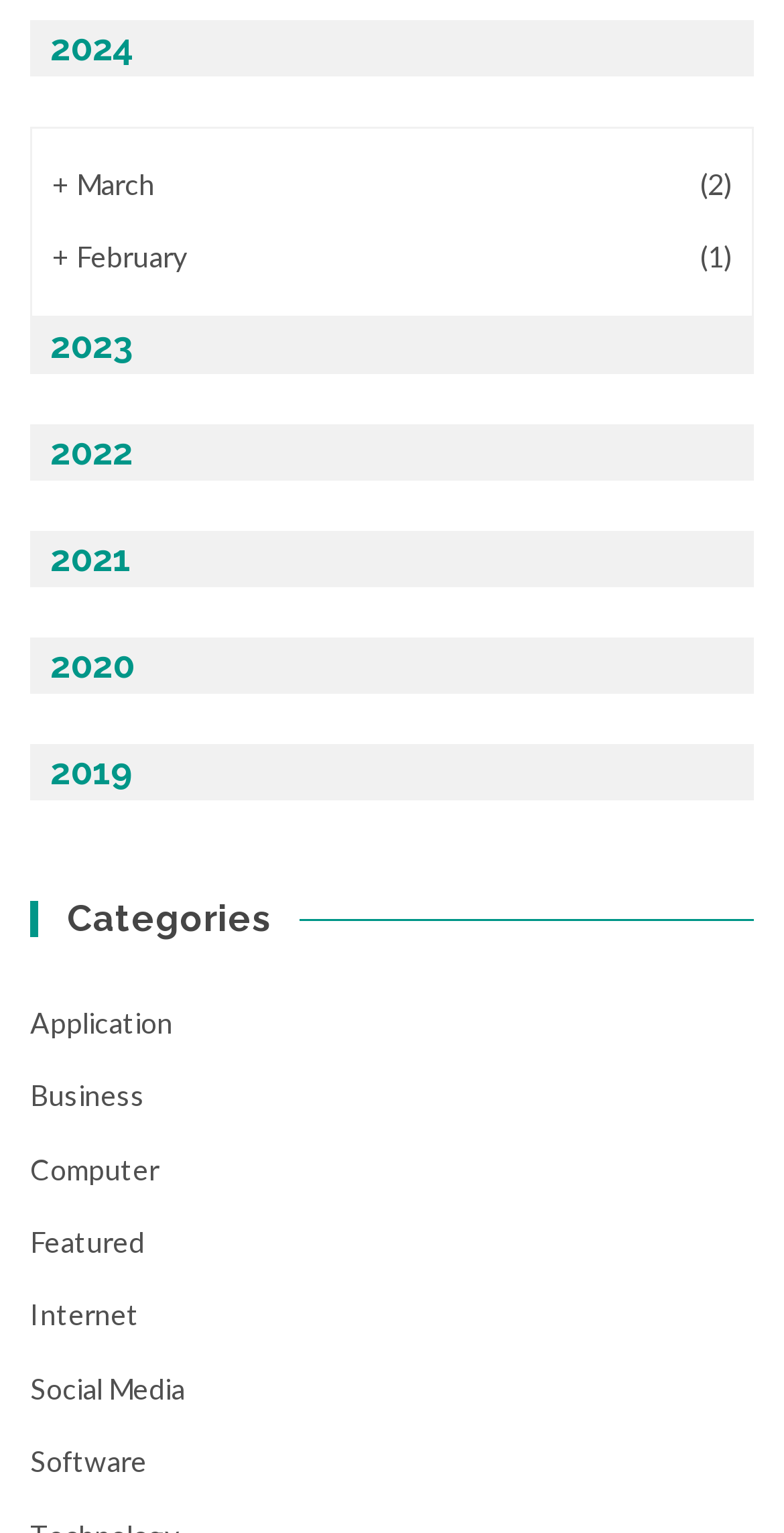Locate the bounding box coordinates of the clickable element to fulfill the following instruction: "Browse March news". Provide the coordinates as four float numbers between 0 and 1 in the format [left, top, right, bottom].

[0.067, 0.097, 0.933, 0.145]